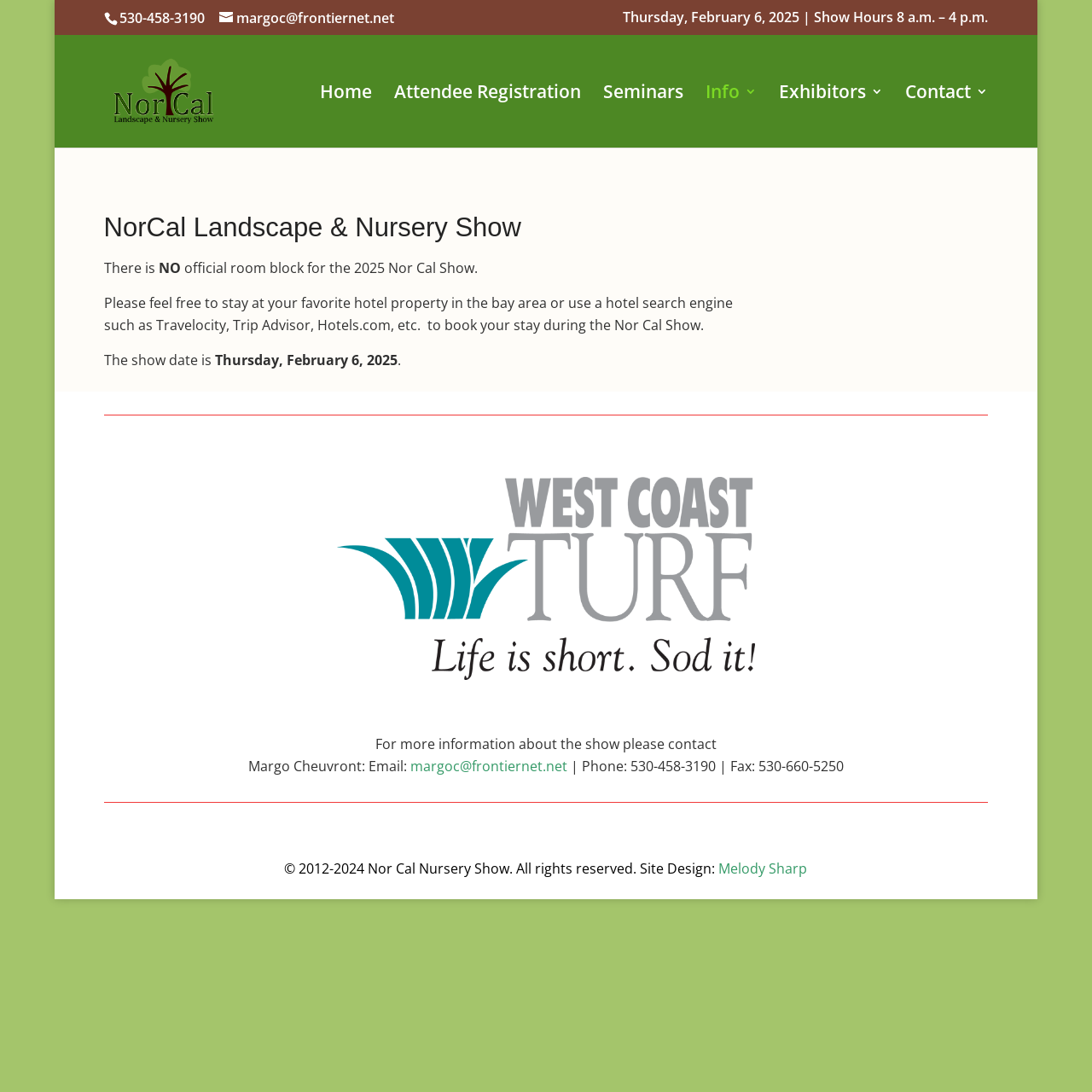Could you indicate the bounding box coordinates of the region to click in order to complete this instruction: "Register as an attendee".

[0.361, 0.078, 0.532, 0.135]